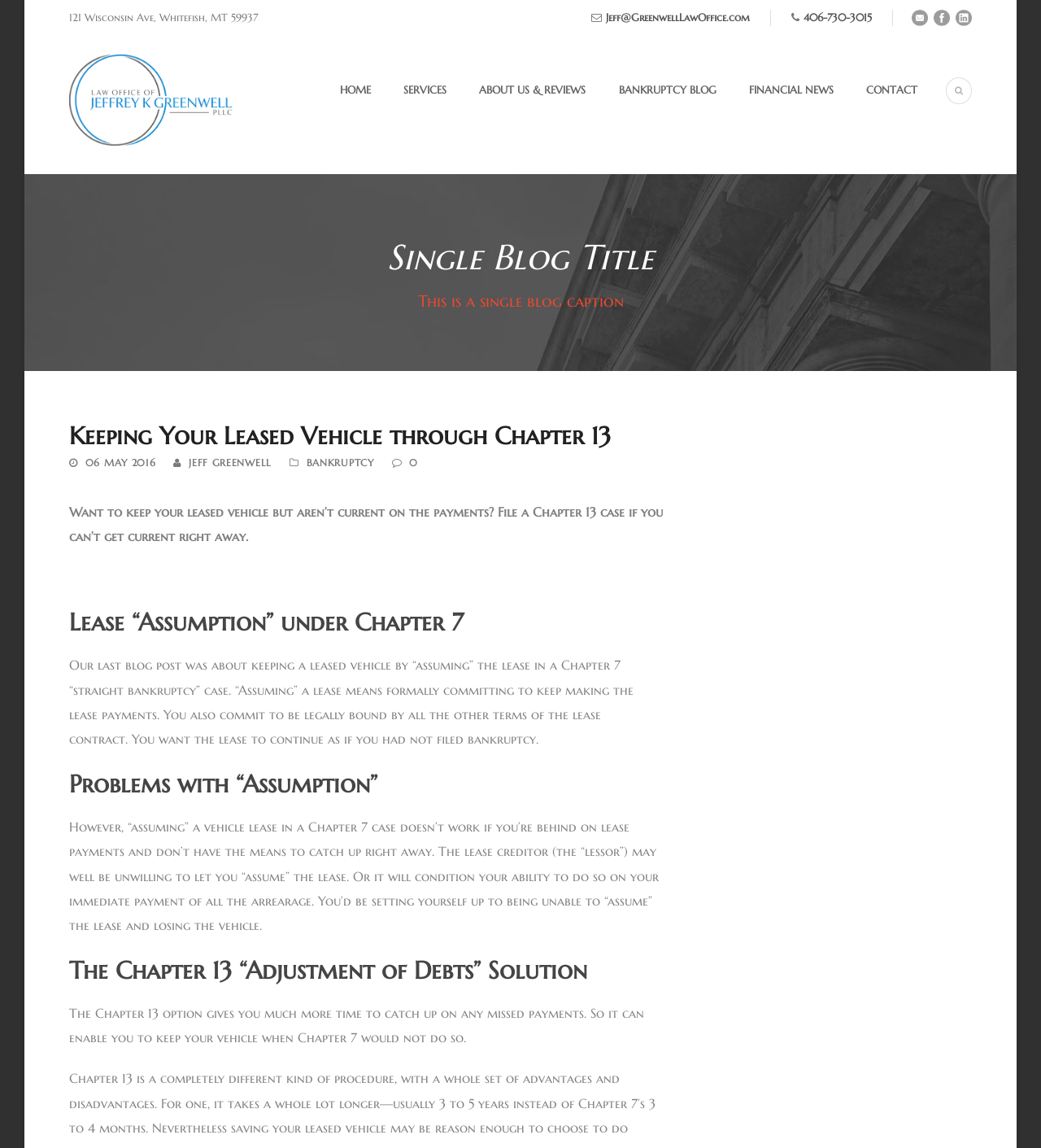Based on the element description 06 May 2016, identify the bounding box coordinates for the UI element. The coordinates should be in the format (top-left x, top-left y, bottom-right x, bottom-right y) and within the 0 to 1 range.

[0.082, 0.398, 0.15, 0.408]